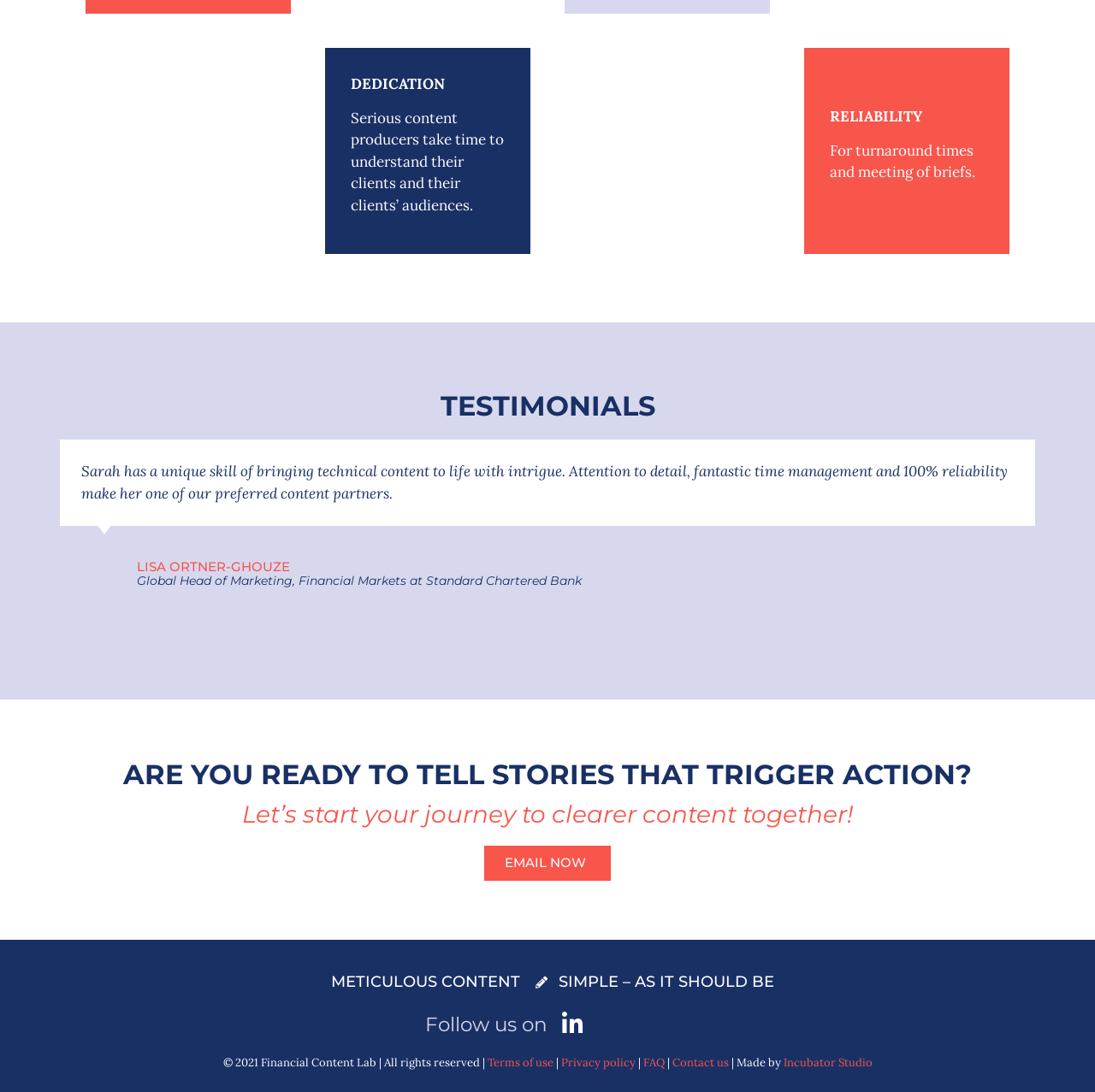Using the provided description: "Incubator Studio", find the bounding box coordinates of the corresponding UI element. The output should be four float numbers between 0 and 1, in the format [left, top, right, bottom].

[0.715, 0.966, 0.796, 0.98]